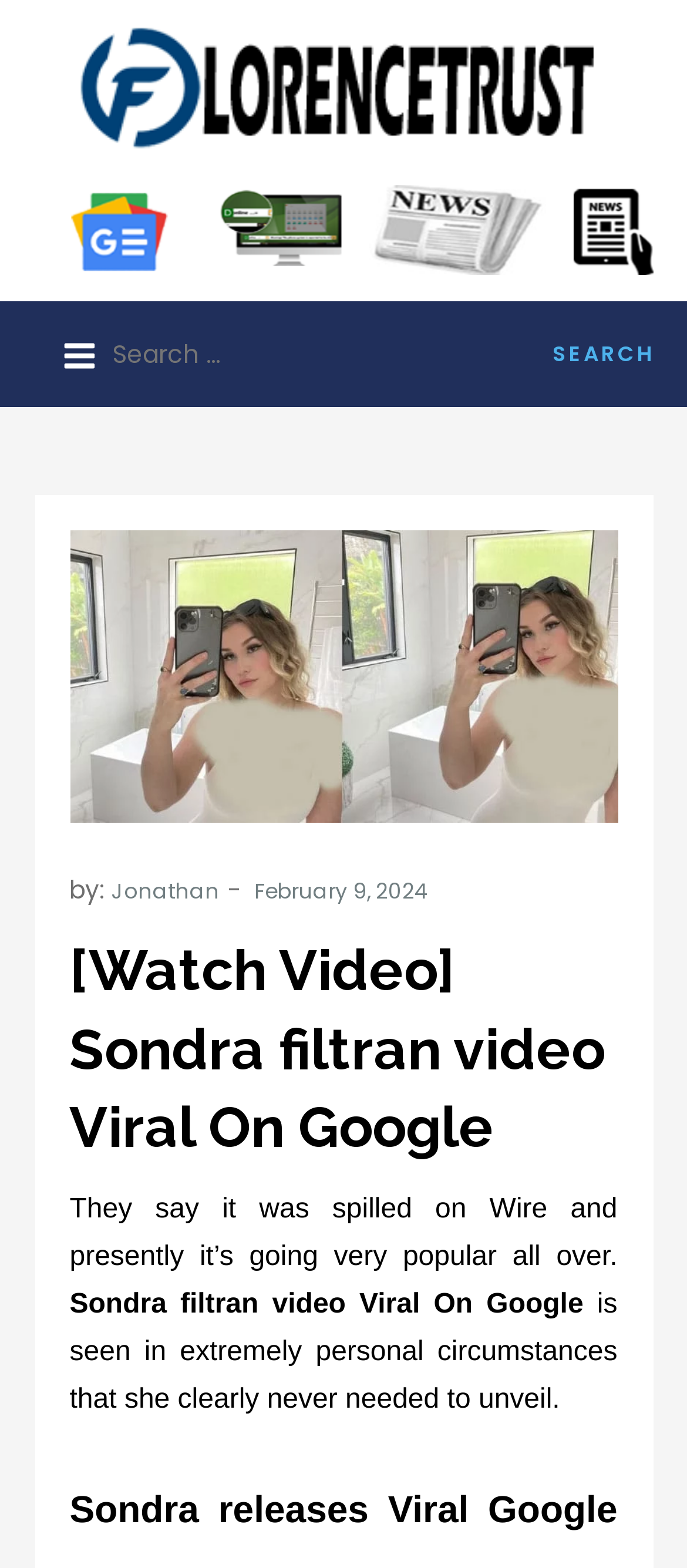What is the current status of the video?
Look at the image and respond to the question as thoroughly as possible.

I found the current status of the video by looking at the text 'They say it was spilled on Wire and presently it’s going very popular all over.', which indicates that the video is currently going very popular.